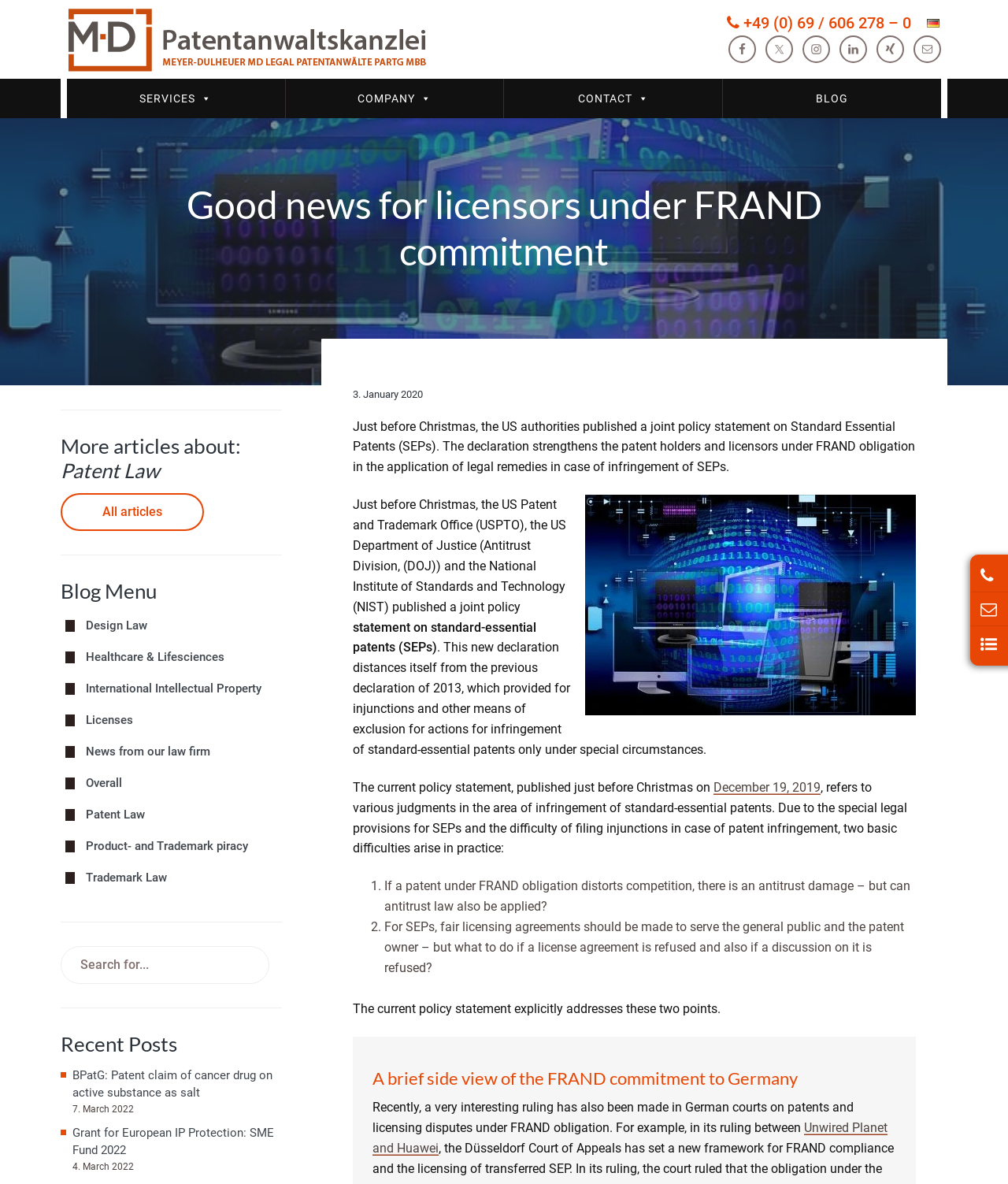What is the topic of the article 'BPatG: Patent claim of cancer drug on active substance as salt'?
Based on the visual information, provide a detailed and comprehensive answer.

I determined the topic of the article by looking at the category 'Patent Law' under which the article is listed in the 'Recent Posts' section at the bottom right corner of the webpage.